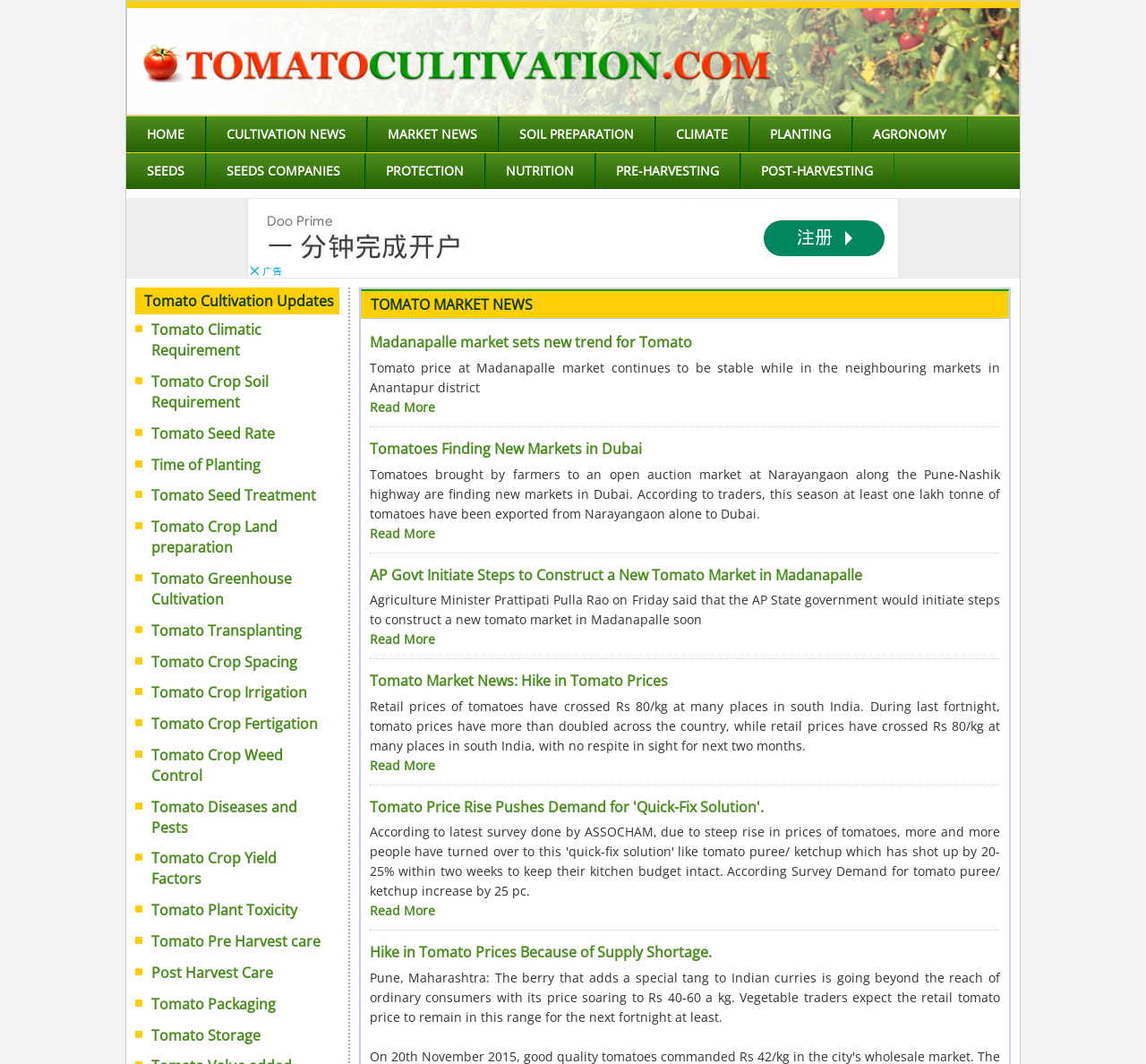Determine the bounding box coordinates for the HTML element described here: "Download Our Brochure".

None